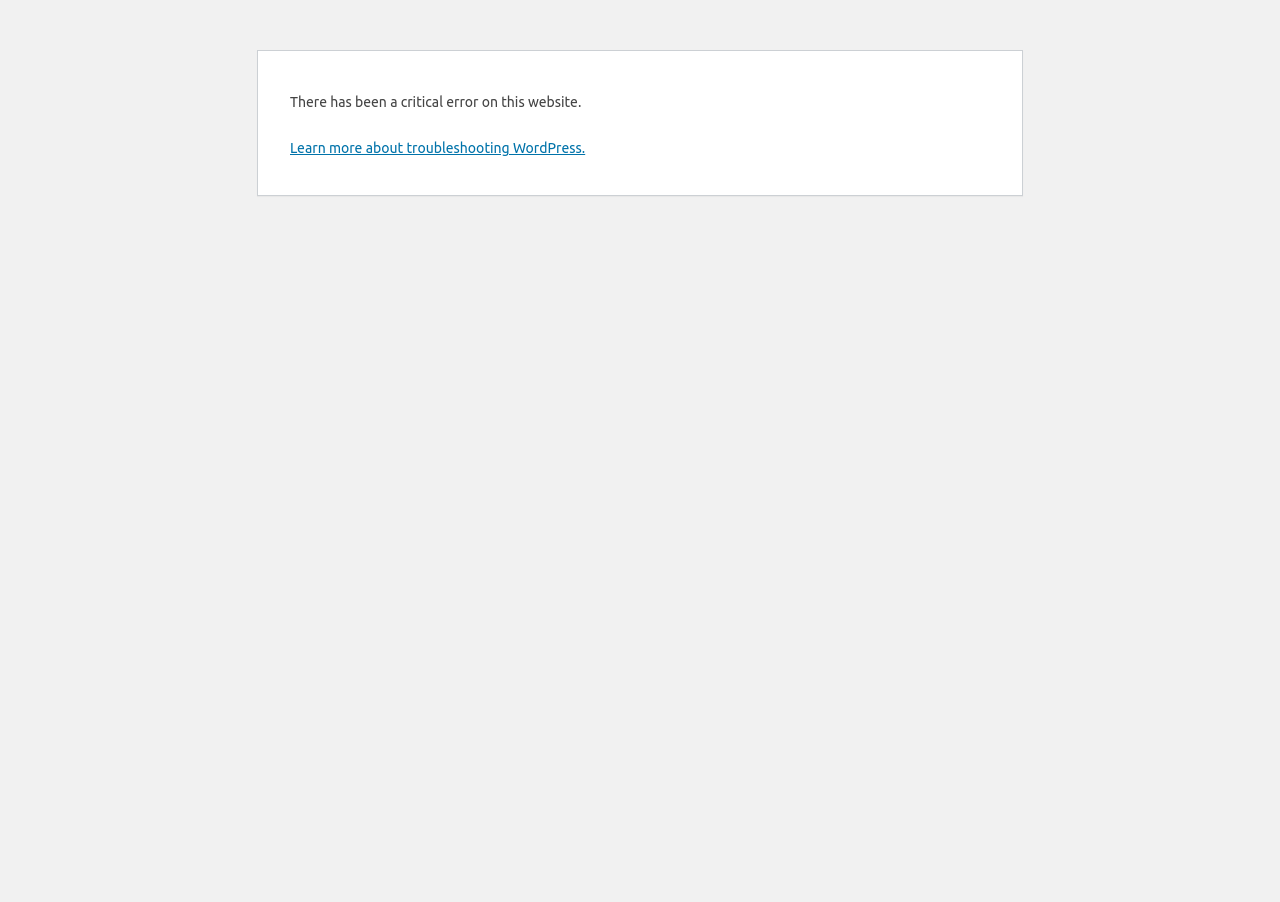For the element described, predict the bounding box coordinates as (top-left x, top-left y, bottom-right x, bottom-right y). All values should be between 0 and 1. Element description: Learn more about troubleshooting WordPress.

[0.227, 0.155, 0.457, 0.173]